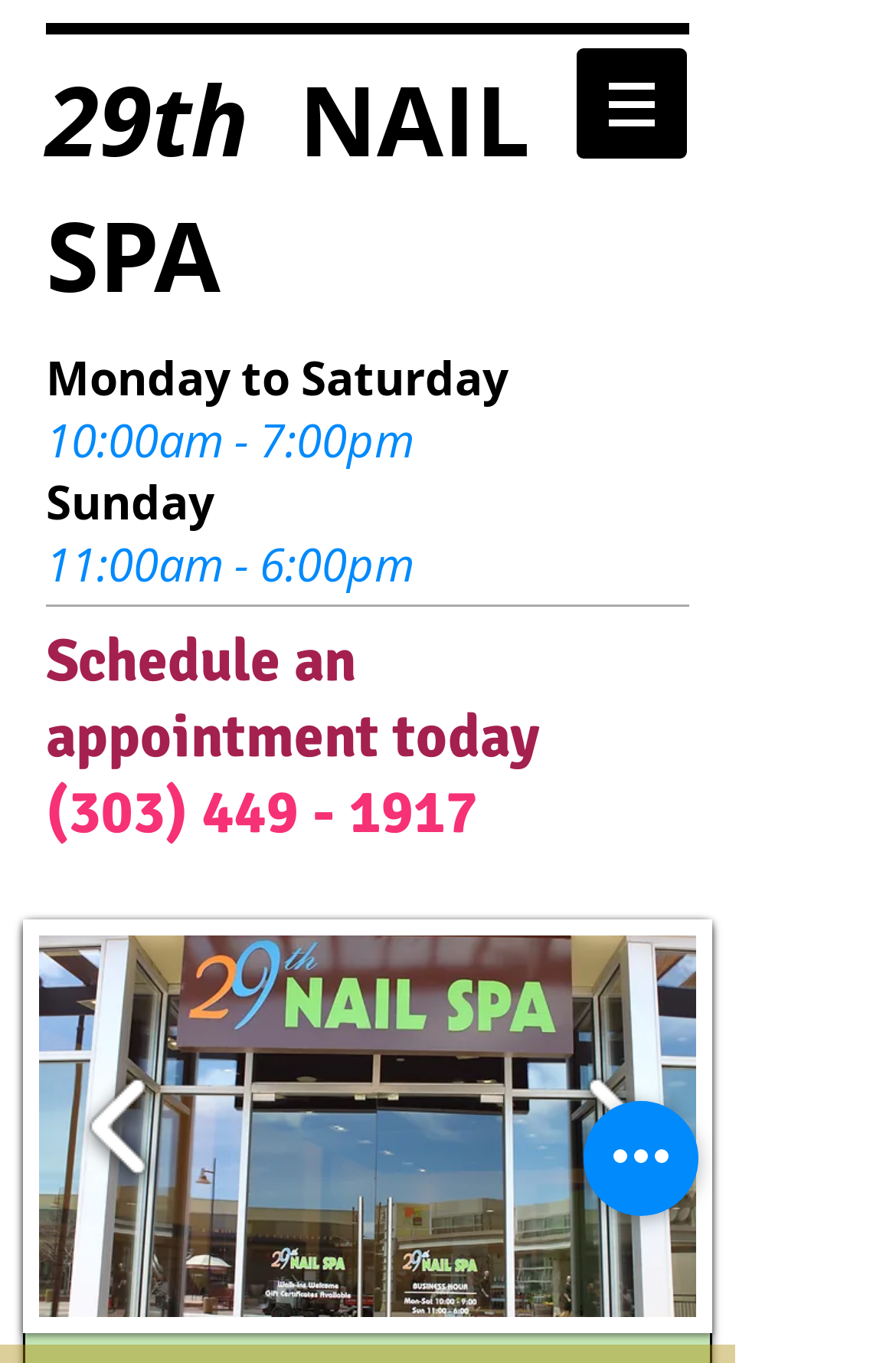Locate the headline of the webpage and generate its content.

29th  NAIL SPA